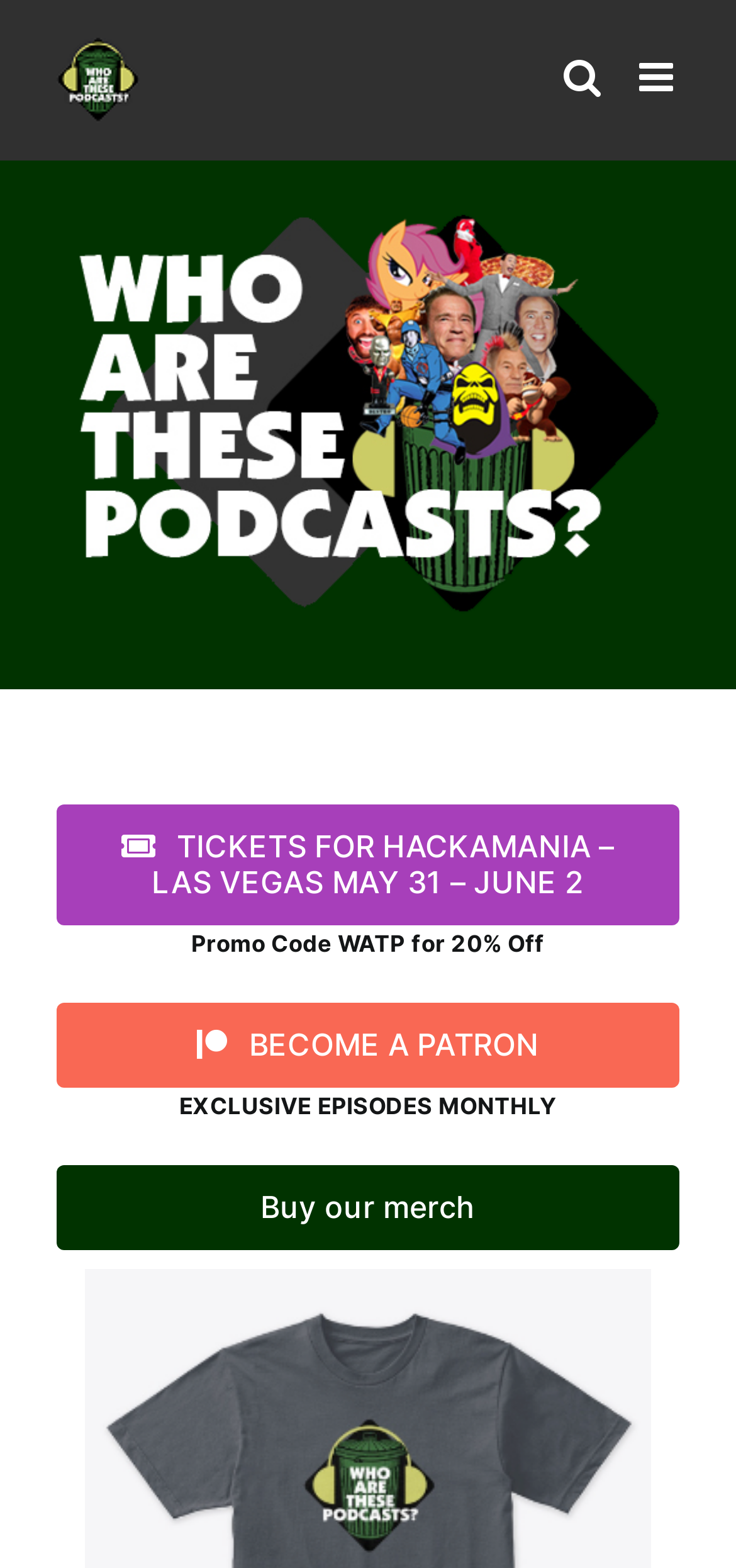Provide a short answer to the following question with just one word or phrase: What is the text of the promo code?

WATP for 20% Off